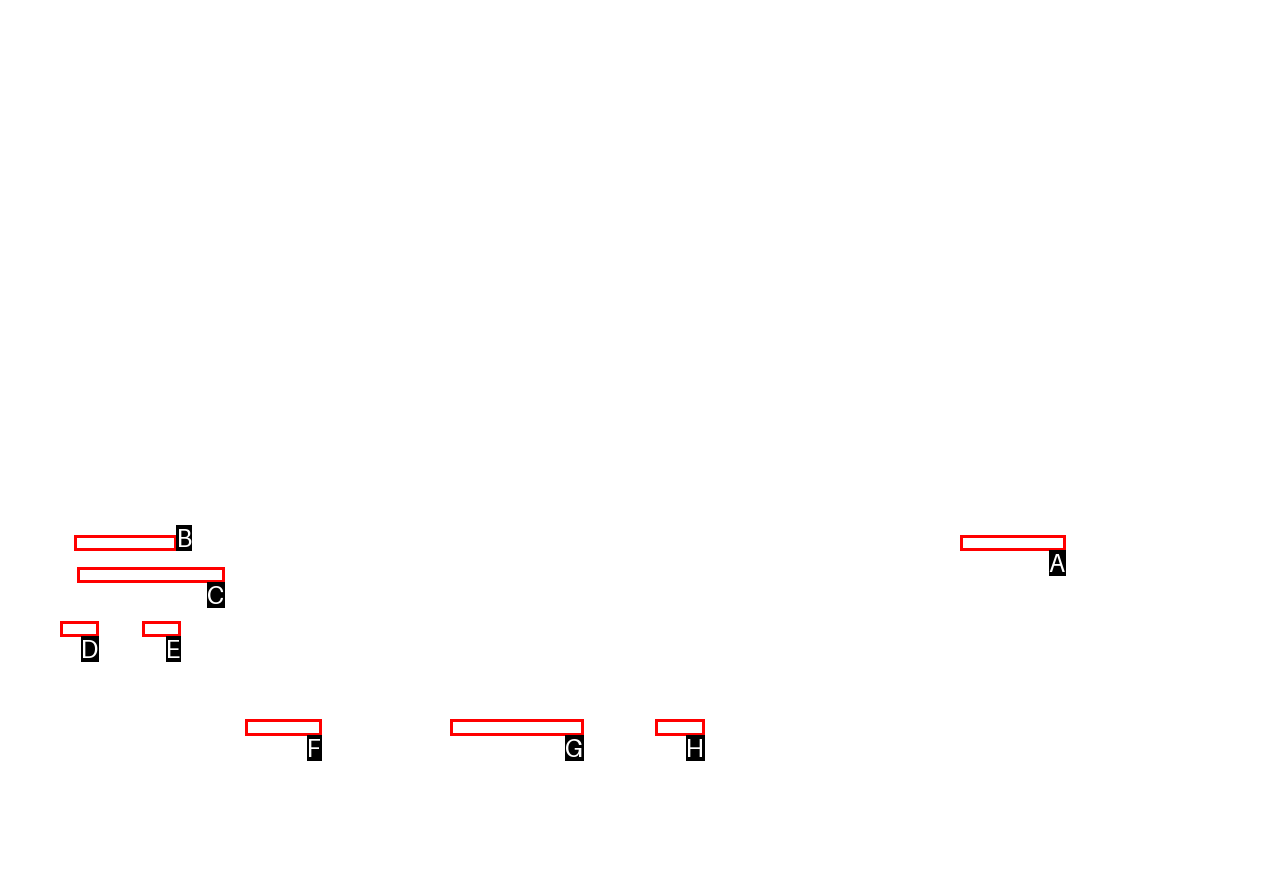Select the letter of the element you need to click to complete this task: Click the link to contact Sense Internaţional România
Answer using the letter from the specified choices.

B